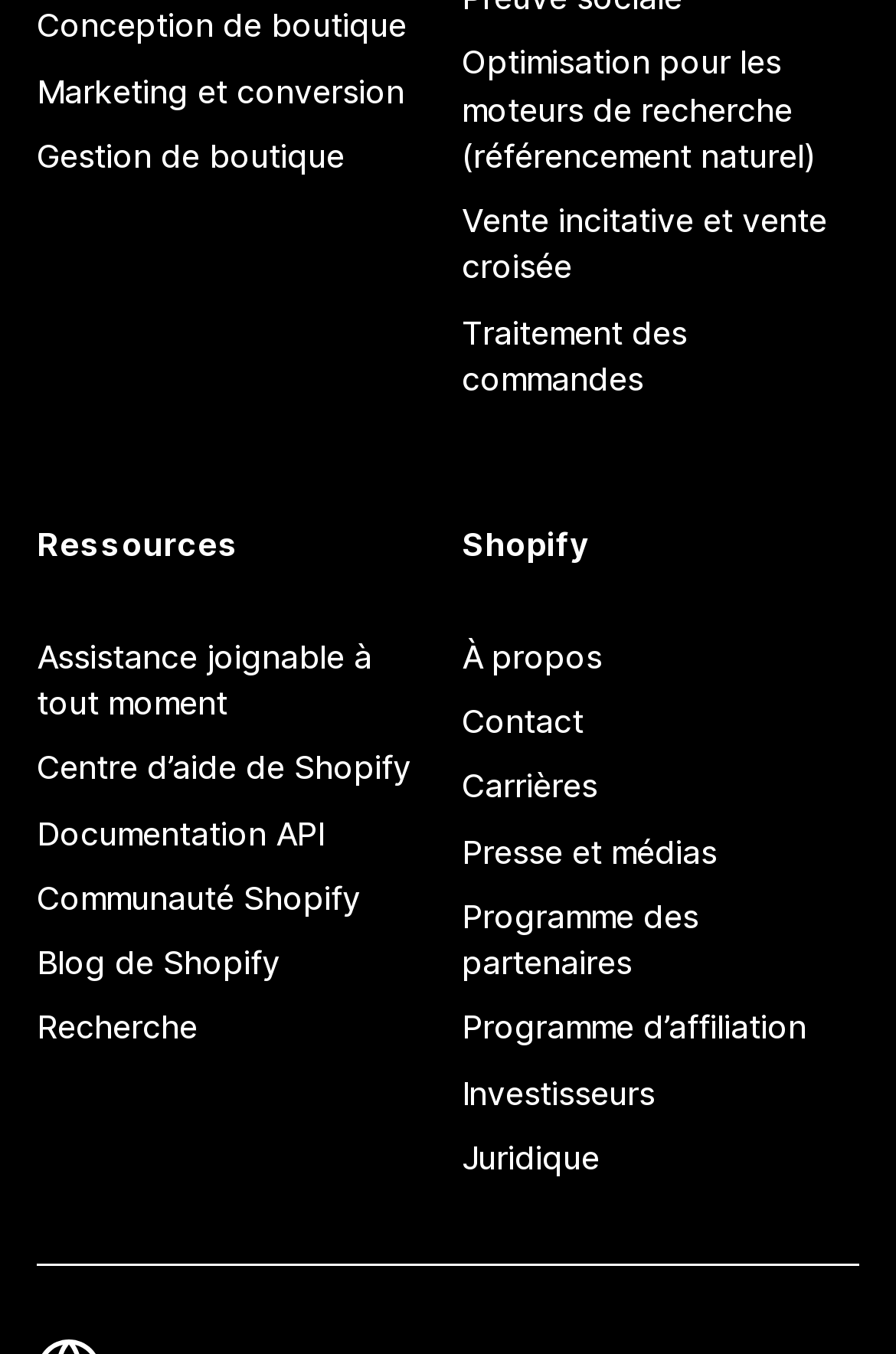What is the purpose of the separator at the bottom of the webpage?
From the details in the image, answer the question comprehensively.

The separator with ID 25 has an orientation of horizontal, which suggests it is used to separate the content above and below it, likely to provide a visual distinction between the main content and the footer.